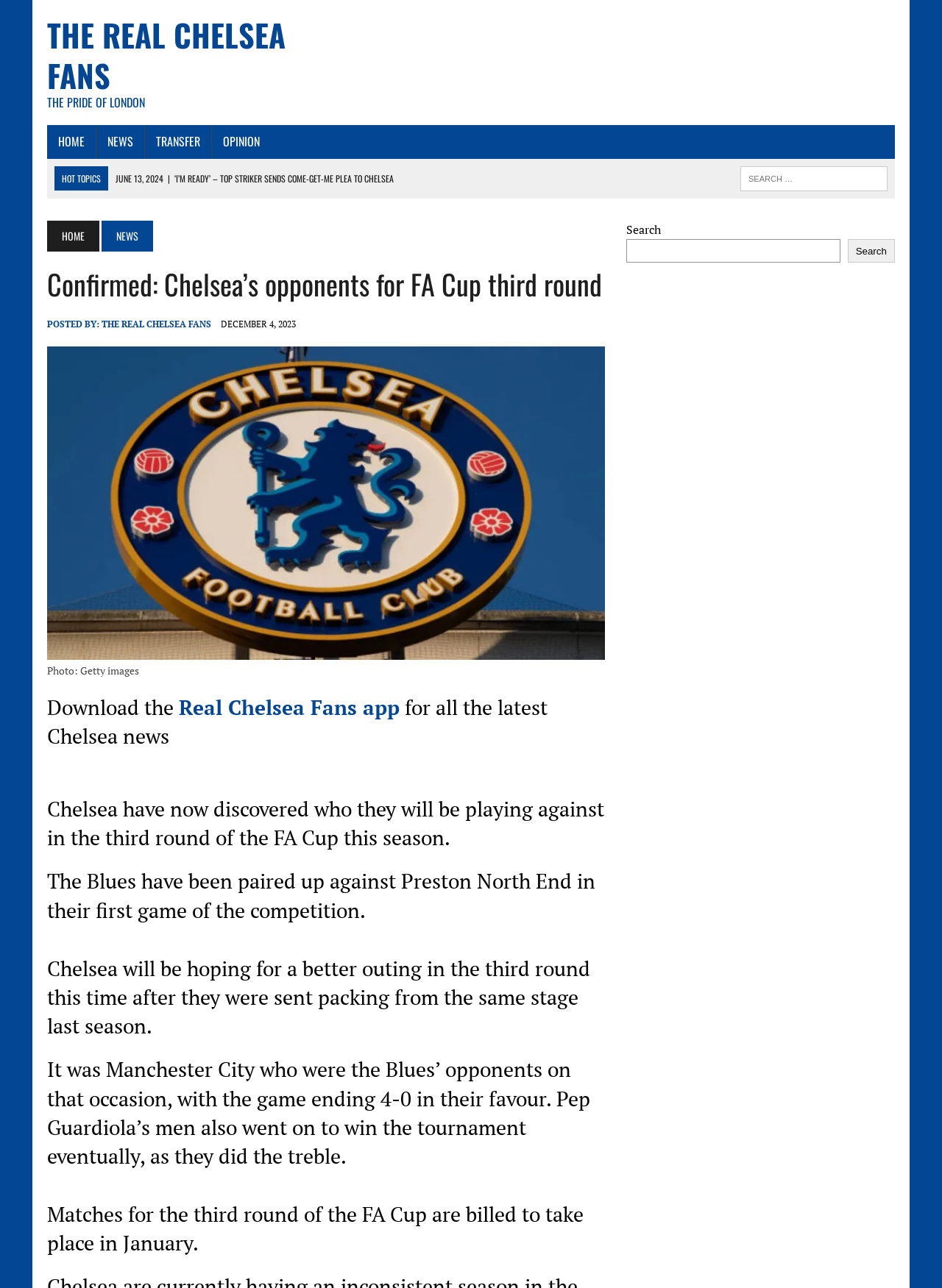Find the bounding box coordinates for the element described here: "OPINION".

[0.225, 0.097, 0.288, 0.123]